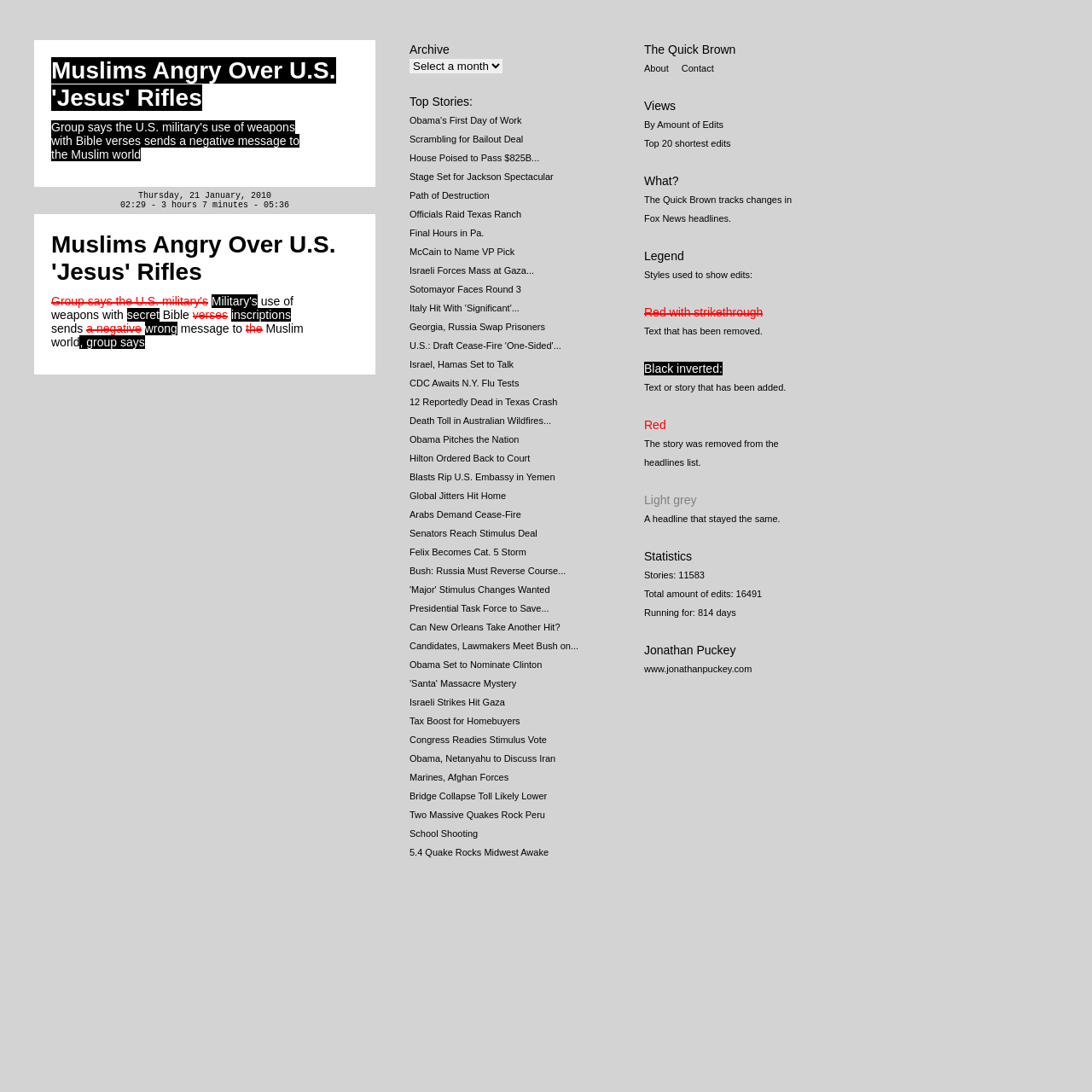Locate the bounding box for the described UI element: "By Amount of Edits". Ensure the coordinates are four float numbers between 0 and 1, formatted as [left, top, right, bottom].

[0.59, 0.109, 0.662, 0.119]